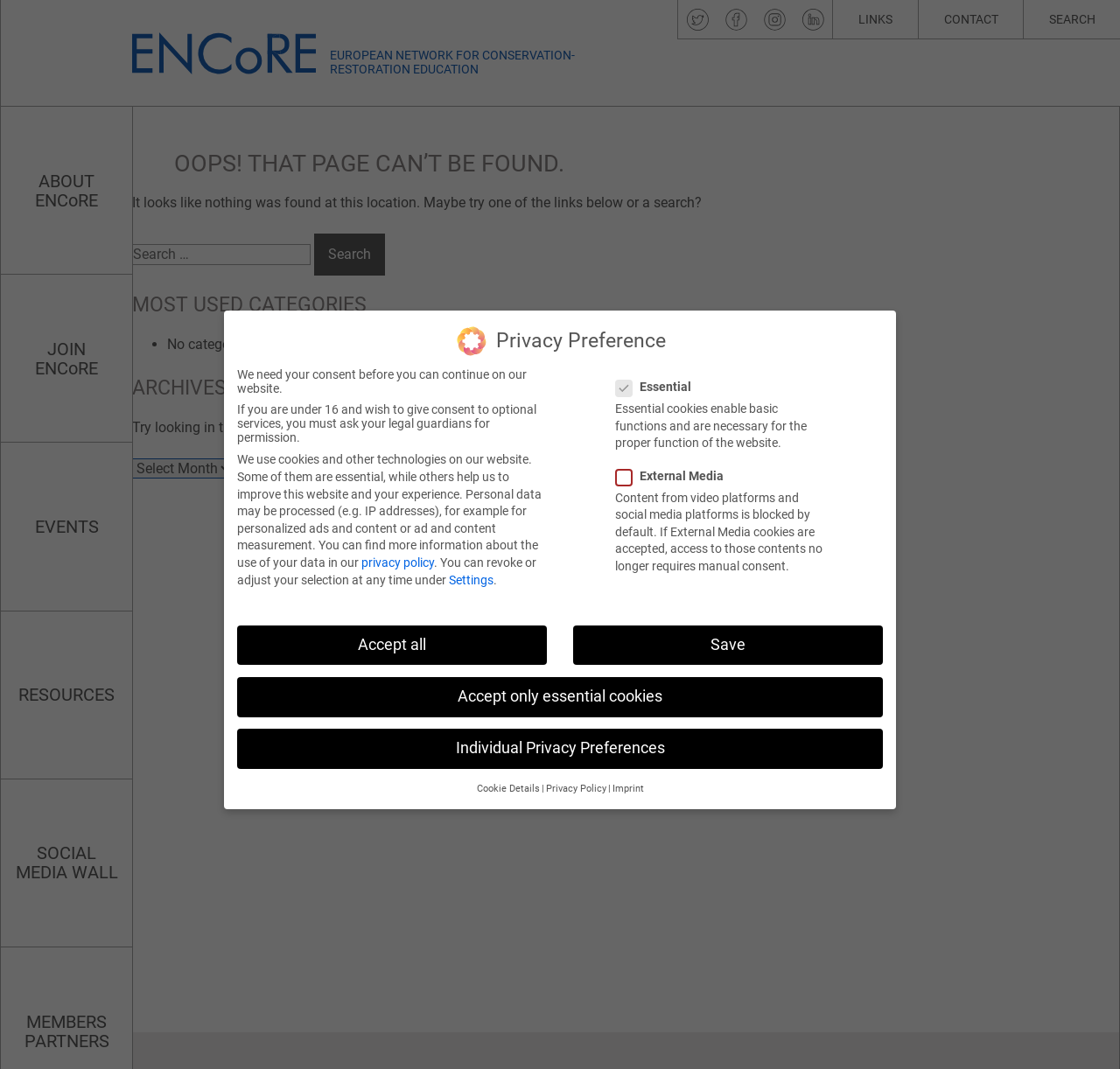Please provide a detailed answer to the question below by examining the image:
What is the purpose of the search box?

The search box is located below the header section and has a label 'Search for:' and a button 'Search'. This suggests that the purpose of the search box is to allow users to search for specific content on the website.